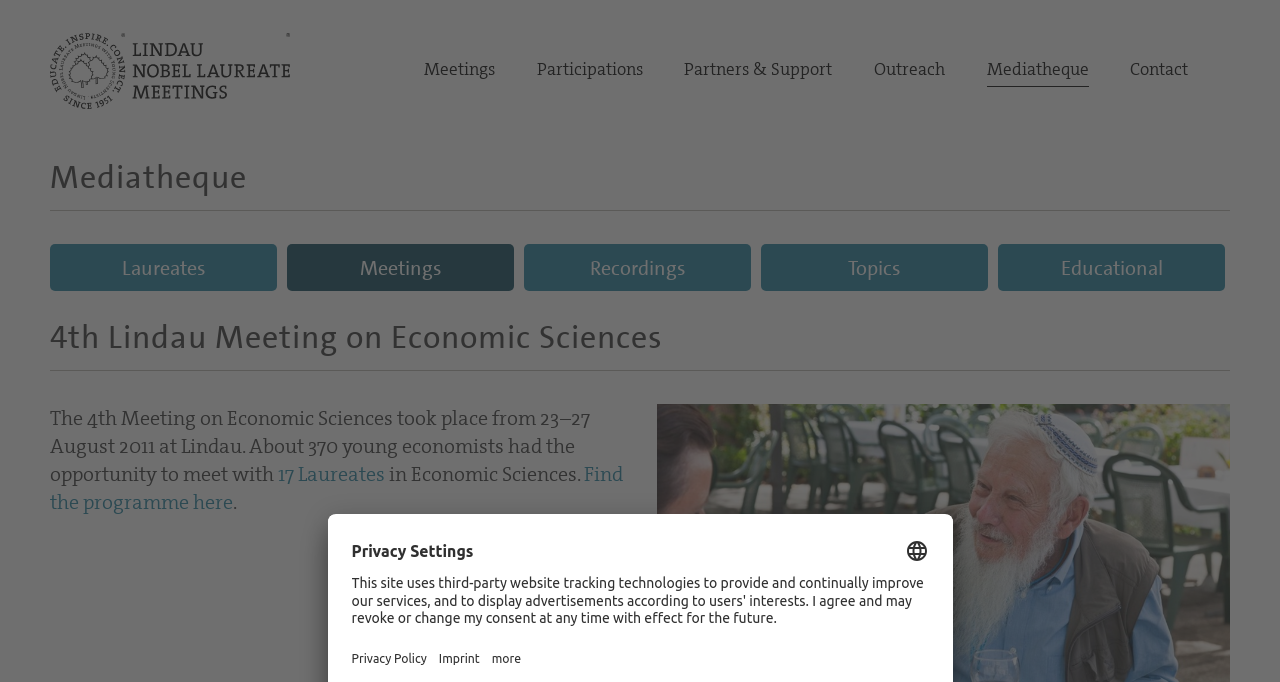Provide a thorough description of the webpage you see.

The webpage is about the 4th Lindau Meeting on Economic Sciences, which took place from 23-27 August 2011 at Lindau. At the top left, there is a logo "Lindau Nobel" with a link to "Lindau Nobel". Next to it, there are six links: "Meetings", "Participations", "Partners & Support", "Outreach", "Mediatheque", and "Contact", which are aligned horizontally.

Below the logo, there is a heading "Mediatheque" with a link to "Mediatheque" underneath. On the same level, there are five links: "Laureates", "Meetings", "Recordings", "Topics", and "Educational", which are aligned horizontally.

Further down, there is a heading "4th Lindau Meeting on Economic Sciences" followed by a paragraph of text describing the event. The text mentions that about 370 young economists had the opportunity to meet with 17 Laureates in Economic Sciences. There is a link to "17 Laureates" within the text. The paragraph also includes a link to "Find the programme here".

At the bottom of the page, there is a section with a heading "Privacy Settings" that includes a button to "Select language" with a dropdown listbox, a link to "Open Privacy Policy", a link to "Open Imprint", and a button labeled "more".